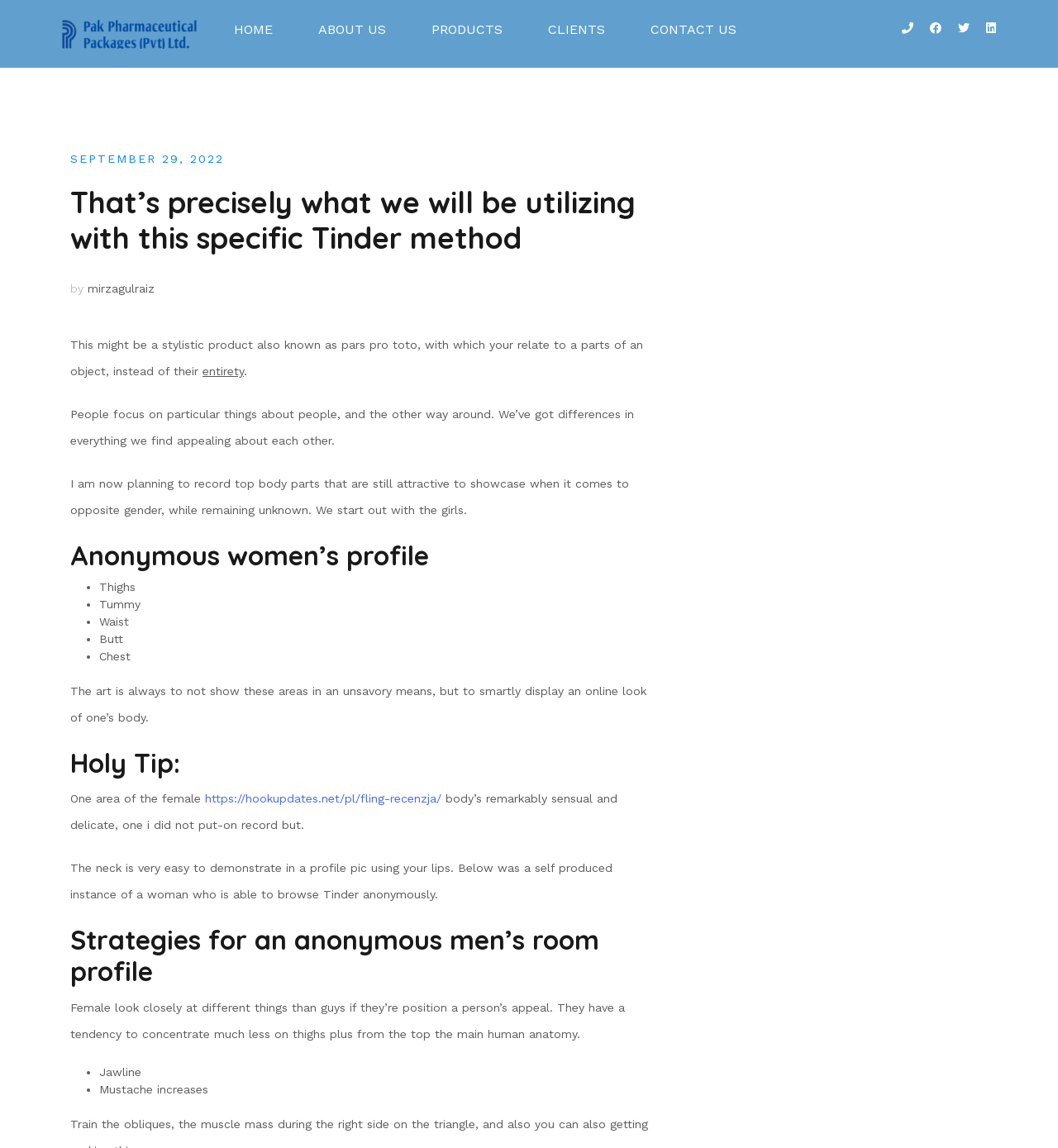Determine the bounding box coordinates of the region to click in order to accomplish the following instruction: "Click on CONTACT US". Provide the coordinates as four float numbers between 0 and 1, specifically [left, top, right, bottom].

[0.615, 0.017, 0.696, 0.035]